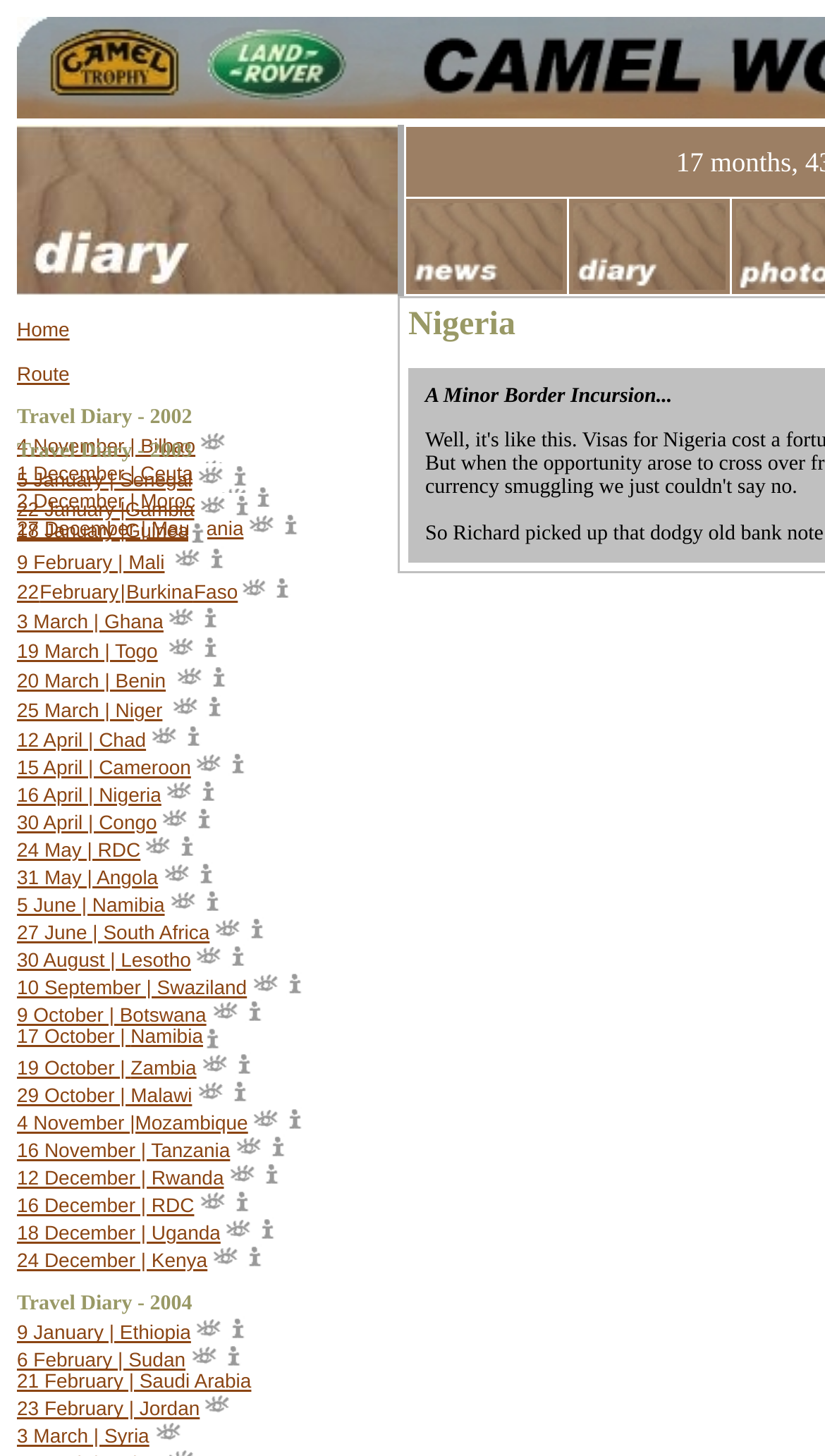Identify the bounding box coordinates for the region to click in order to carry out this instruction: "Explore travel diary of 2003". Provide the coordinates using four float numbers between 0 and 1, formatted as [left, top, right, bottom].

[0.182, 0.302, 0.233, 0.318]